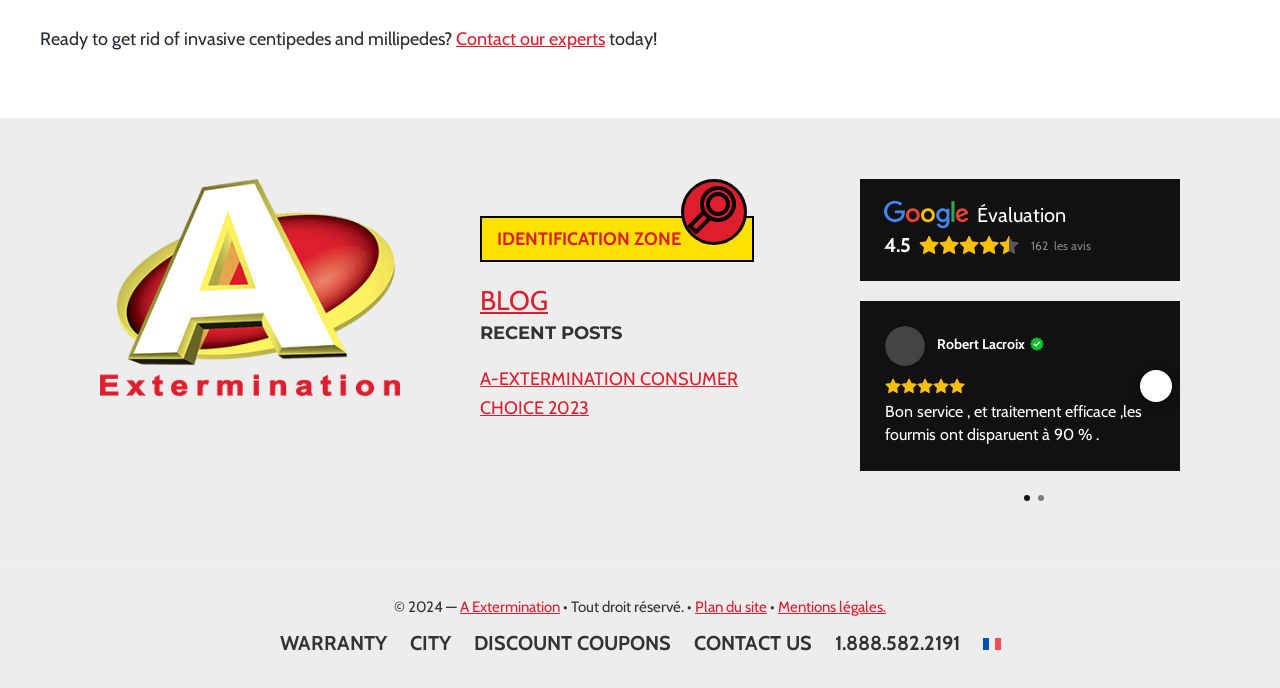Please identify the bounding box coordinates of the element that needs to be clicked to execute the following command: "Read the blog". Provide the bounding box using four float numbers between 0 and 1, formatted as [left, top, right, bottom].

[0.375, 0.413, 0.428, 0.461]